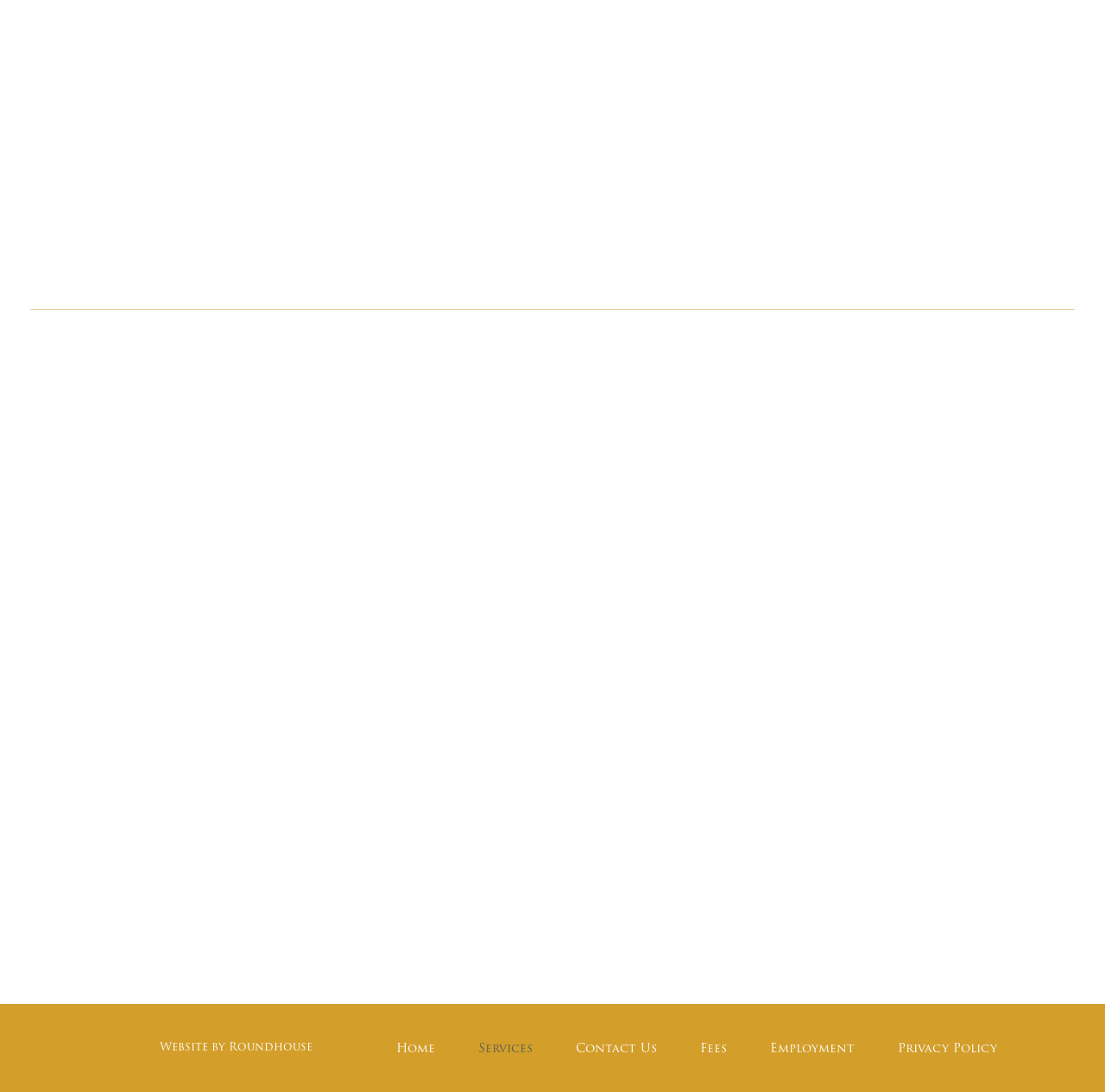Determine the bounding box coordinates for the UI element with the following description: "alt="Kikkoman"". The coordinates should be four float numbers between 0 and 1, represented as [left, top, right, bottom].

None